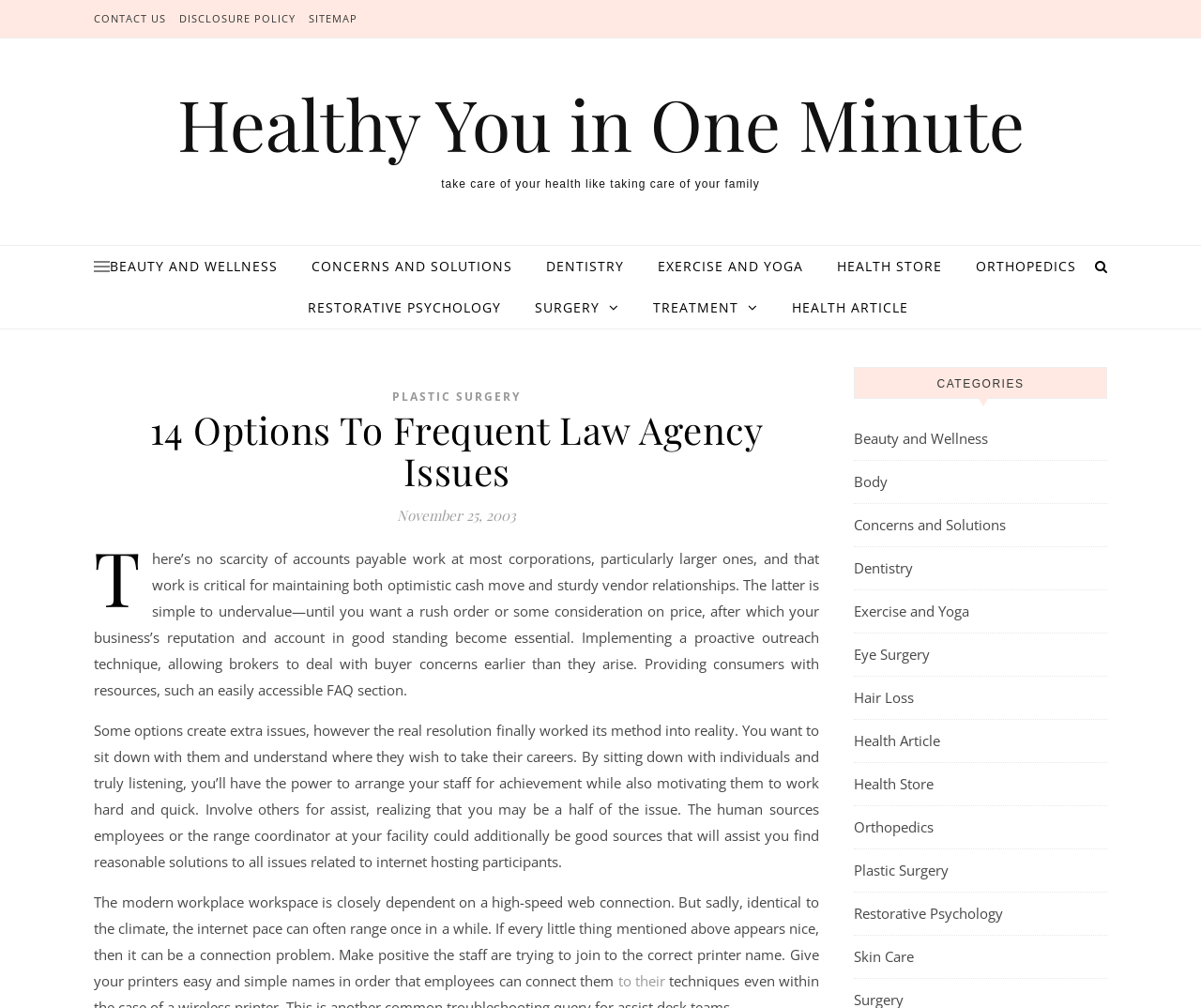What is the issue with the internet connection in the modern workplace?
Please provide a comprehensive and detailed answer to the question.

The text mentions that the internet pace can often vary, which can cause problems in the modern workplace. This suggests that the issue is the variation in internet speed.